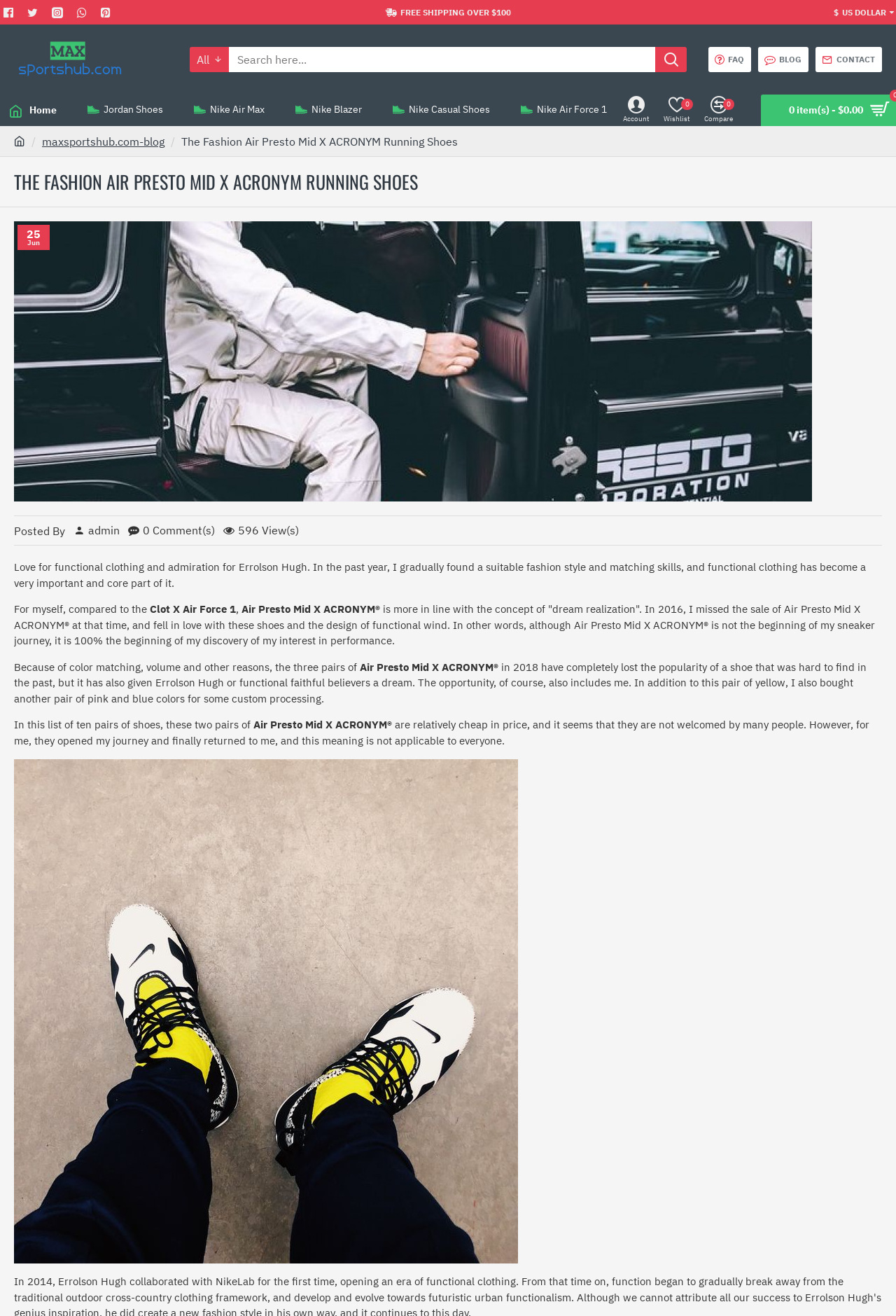Given the description Nike Blazer, predict the bounding box coordinates of the UI element. Ensure the coordinates are in the format (top-left x, top-left y, bottom-right x, bottom-right y) and all values are between 0 and 1.

[0.305, 0.072, 0.413, 0.096]